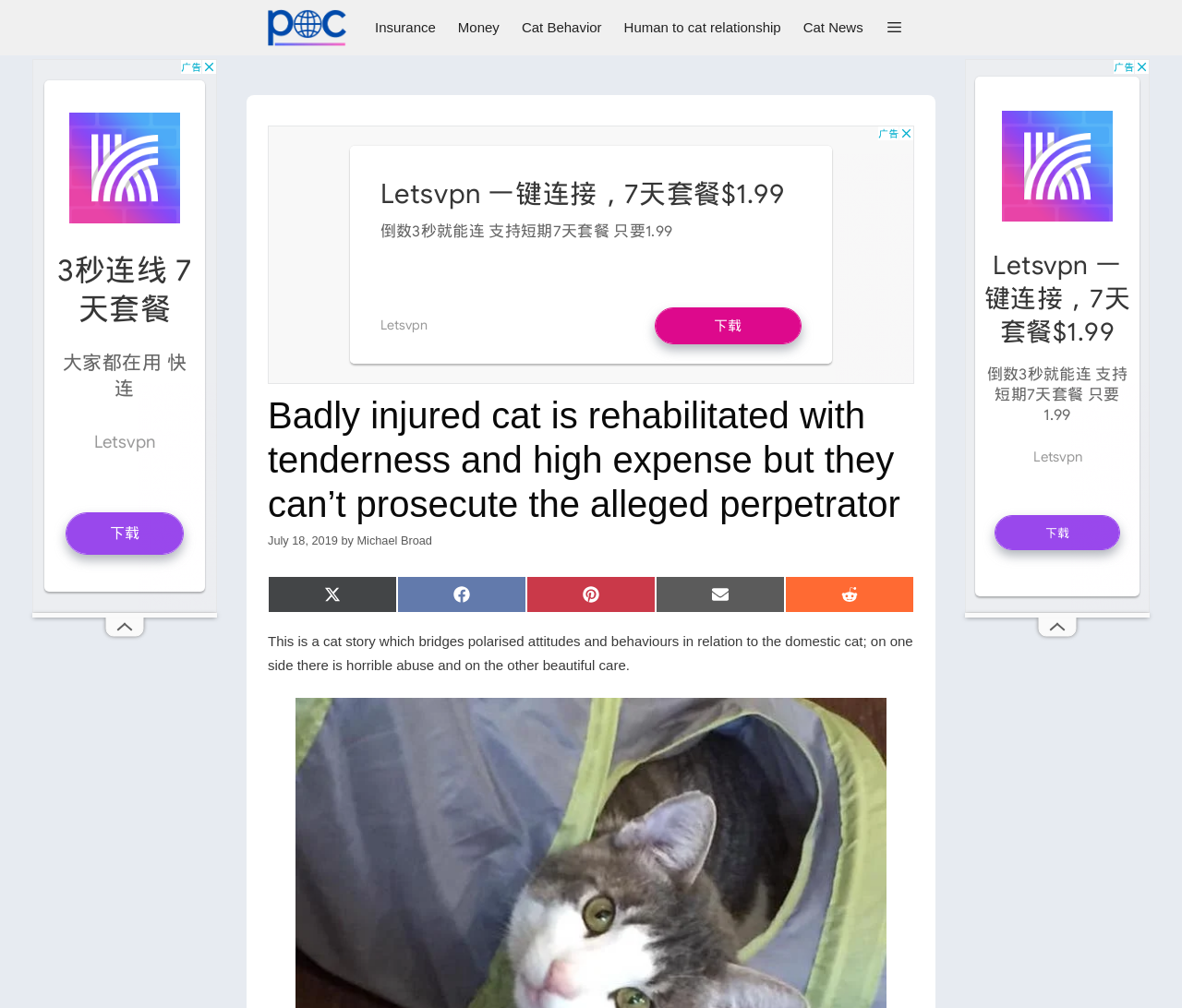Pinpoint the bounding box coordinates of the area that must be clicked to complete this instruction: "Click on the button to search".

[0.74, 0.0, 0.773, 0.055]